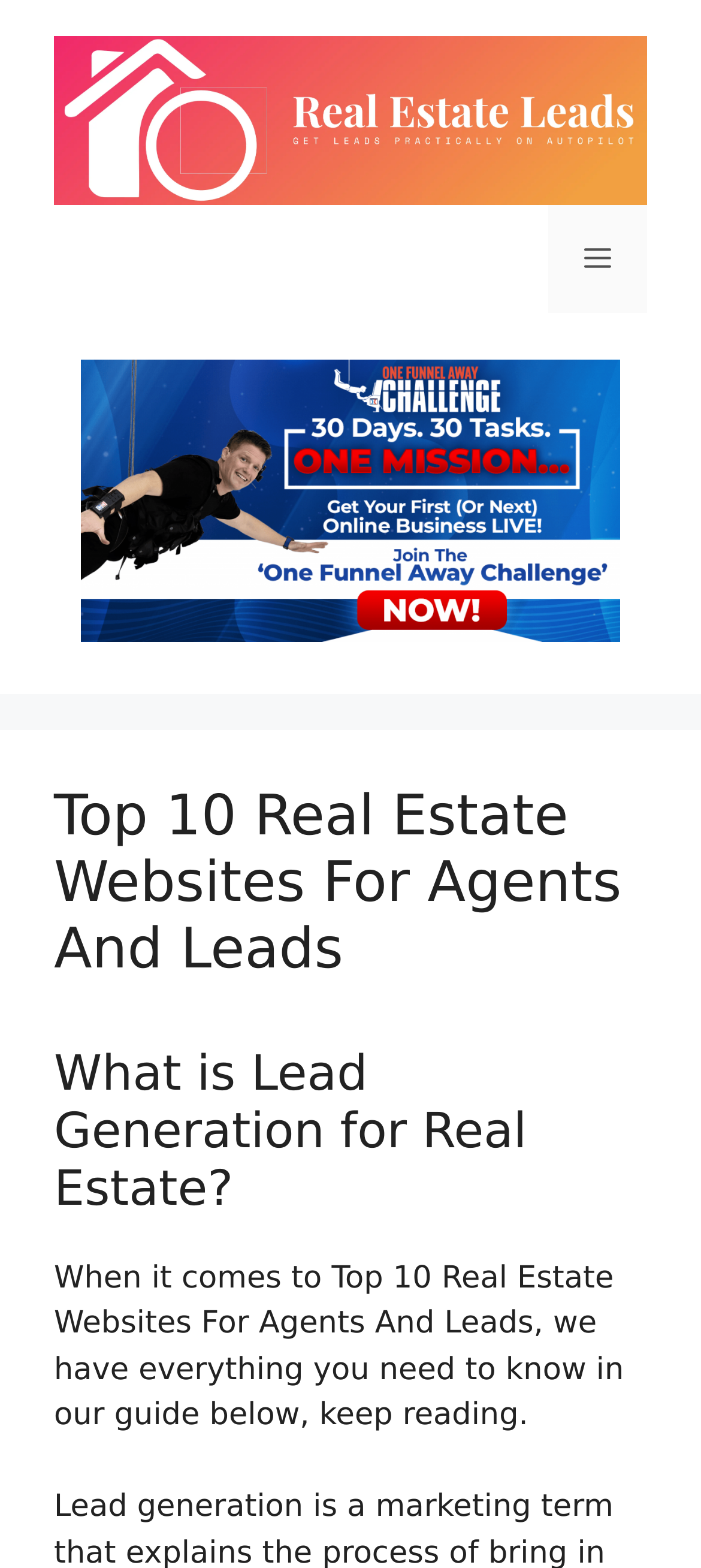Generate a comprehensive caption for the webpage you are viewing.

The webpage is about real estate leads and websites for agents. At the top, there is a banner that spans the entire width of the page. Below the banner, there is a link with an accompanying image, both of which have a title "How to Generate Real Estate Leads". To the right of this link, there is a navigation menu toggle button labeled "Menu".

Below the navigation menu toggle button, there is a section that takes up most of the page's width. This section contains a link with an image, titled "Best Lead Generation Tool". Underneath this link, there are two headings: "Top 10 Real Estate Websites For Agents And Leads" and "What is Lead Generation for Real Estate?". 

Following these headings, there is a paragraph of text that summarizes the content of the guide, stating that the webpage has everything one needs to know about top 10 real estate websites for agents and leads. The text is positioned near the bottom of the page.